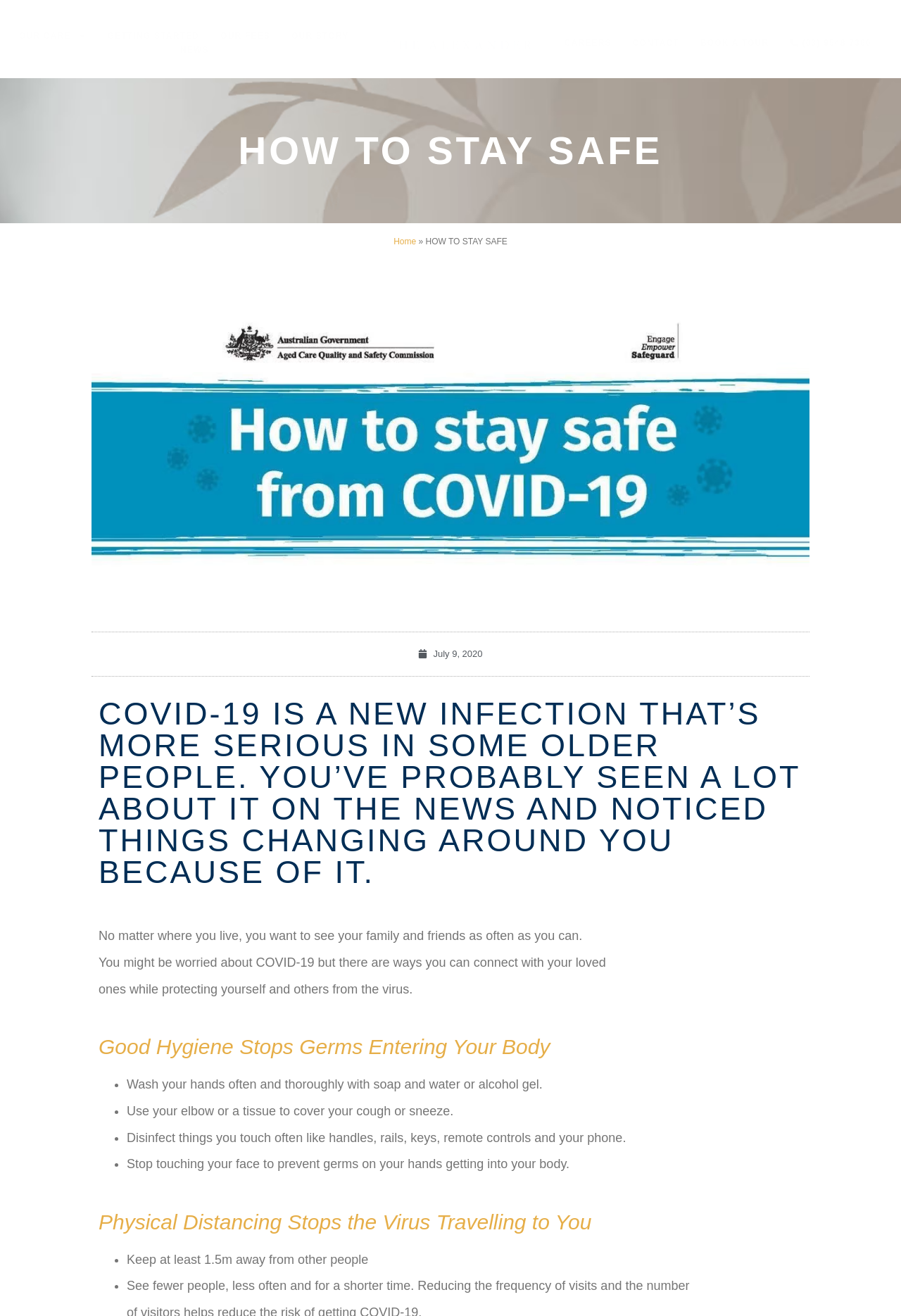From the webpage screenshot, identify the region described by OUR FEES. Provide the bounding box coordinates as (top-left x, top-left y, bottom-right x, bottom-right y), with each value being a floating point number between 0 and 1.

[0.245, 0.022, 0.3, 0.032]